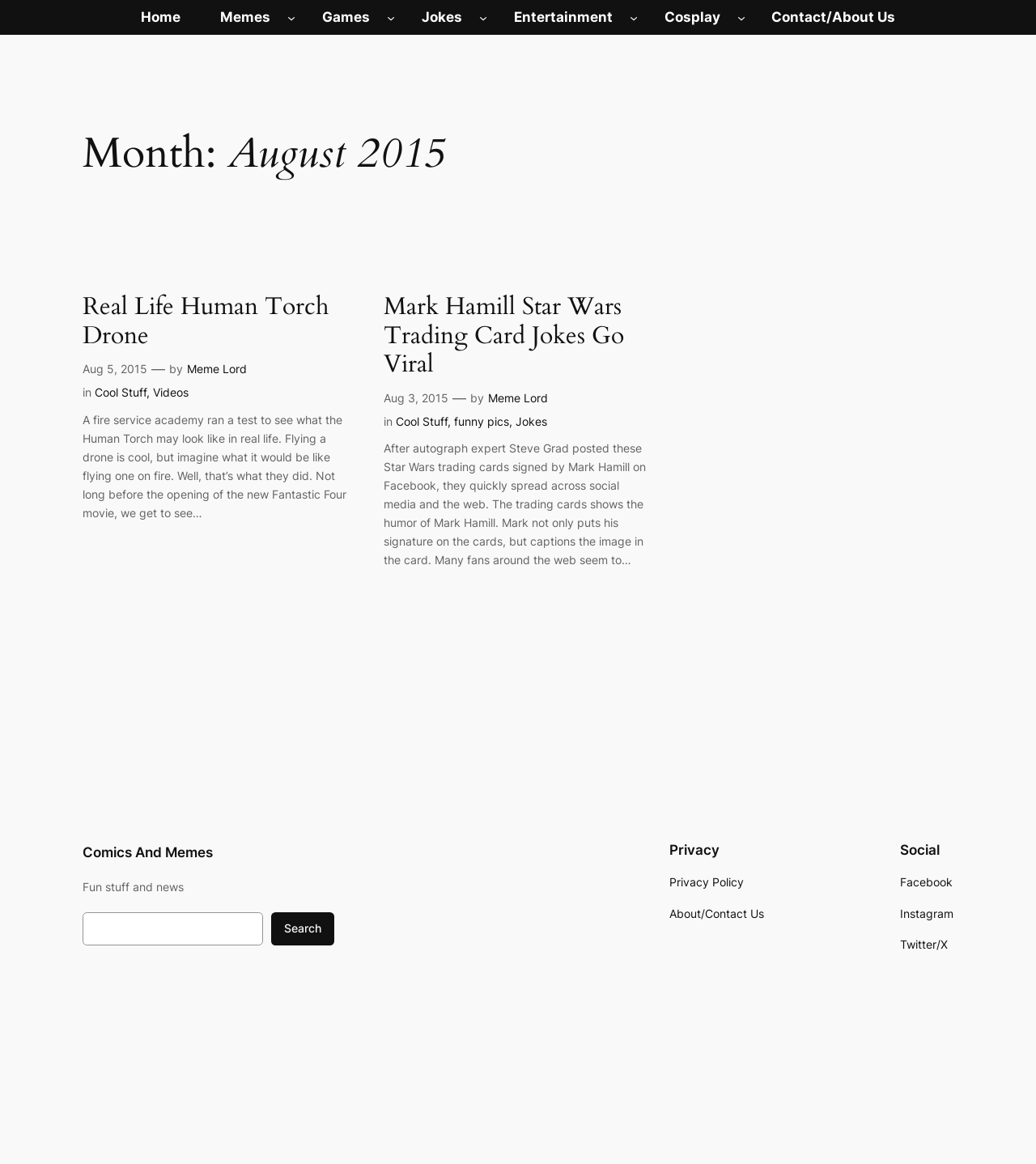Please specify the bounding box coordinates of the clickable region to carry out the following instruction: "View Comics And Memes". The coordinates should be four float numbers between 0 and 1, in the format [left, top, right, bottom].

[0.08, 0.725, 0.206, 0.739]